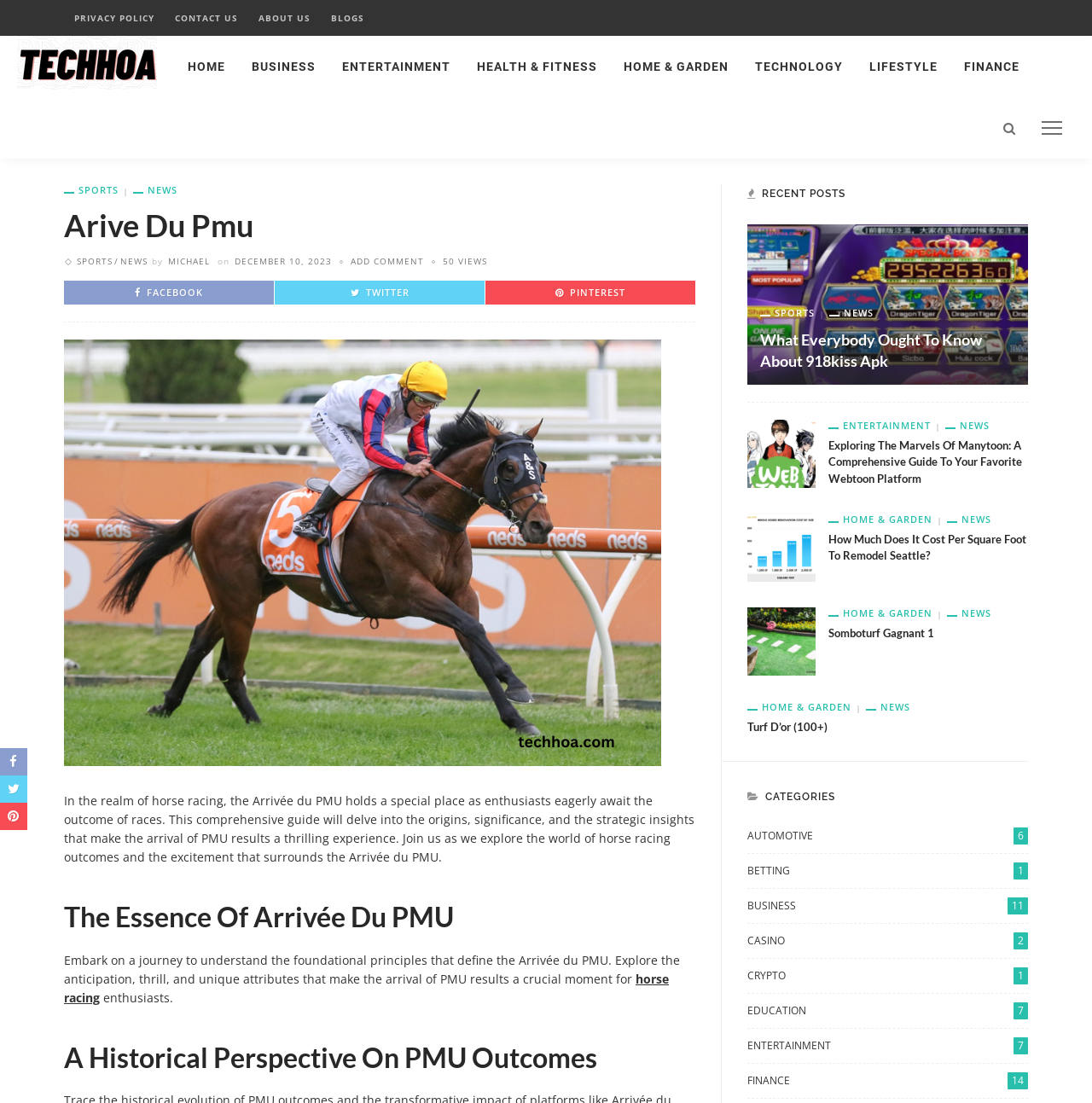Give a concise answer using only one word or phrase for this question:
What is the author of the article 'The Essence Of Arrivée Du PMU'?

MICHAEL